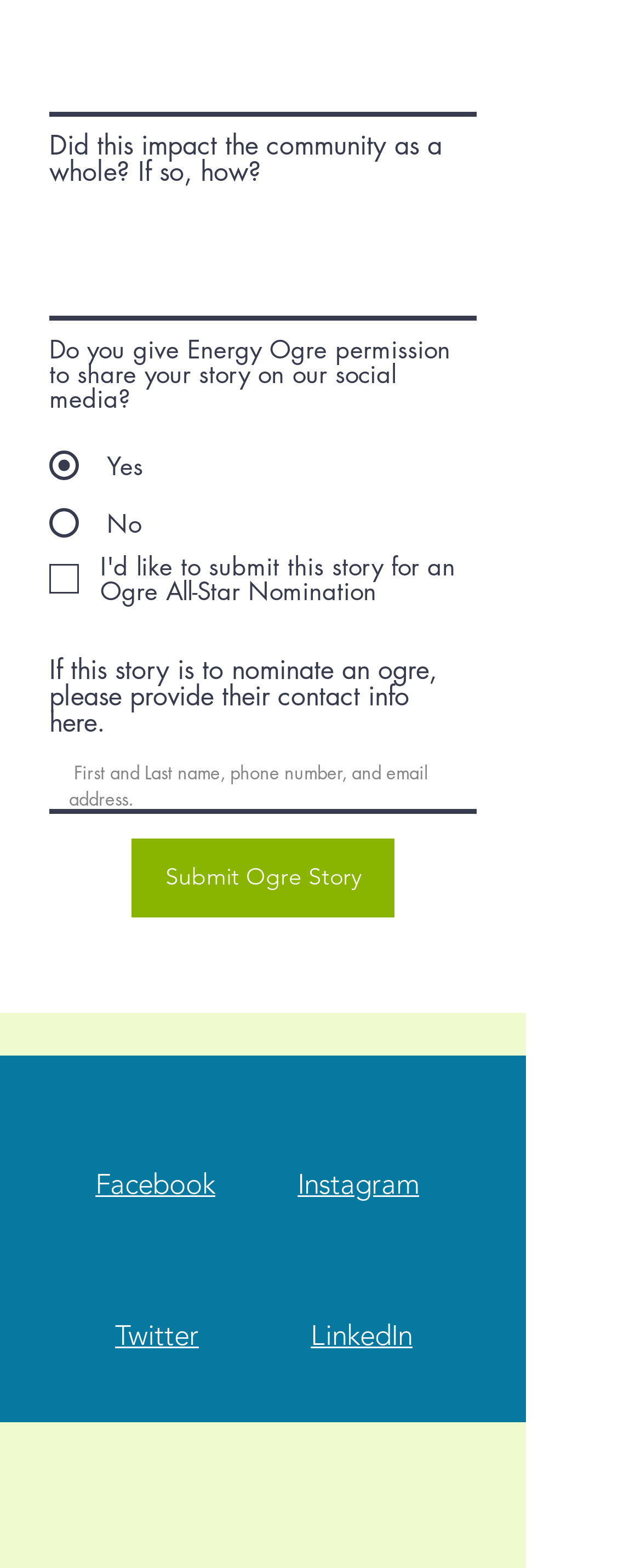Give a one-word or short phrase answer to this question: 
What is the purpose of the checkbox 'I'd like to submit this story for an Ogre All-Star Nomination'?

To nominate for Ogre All-Star